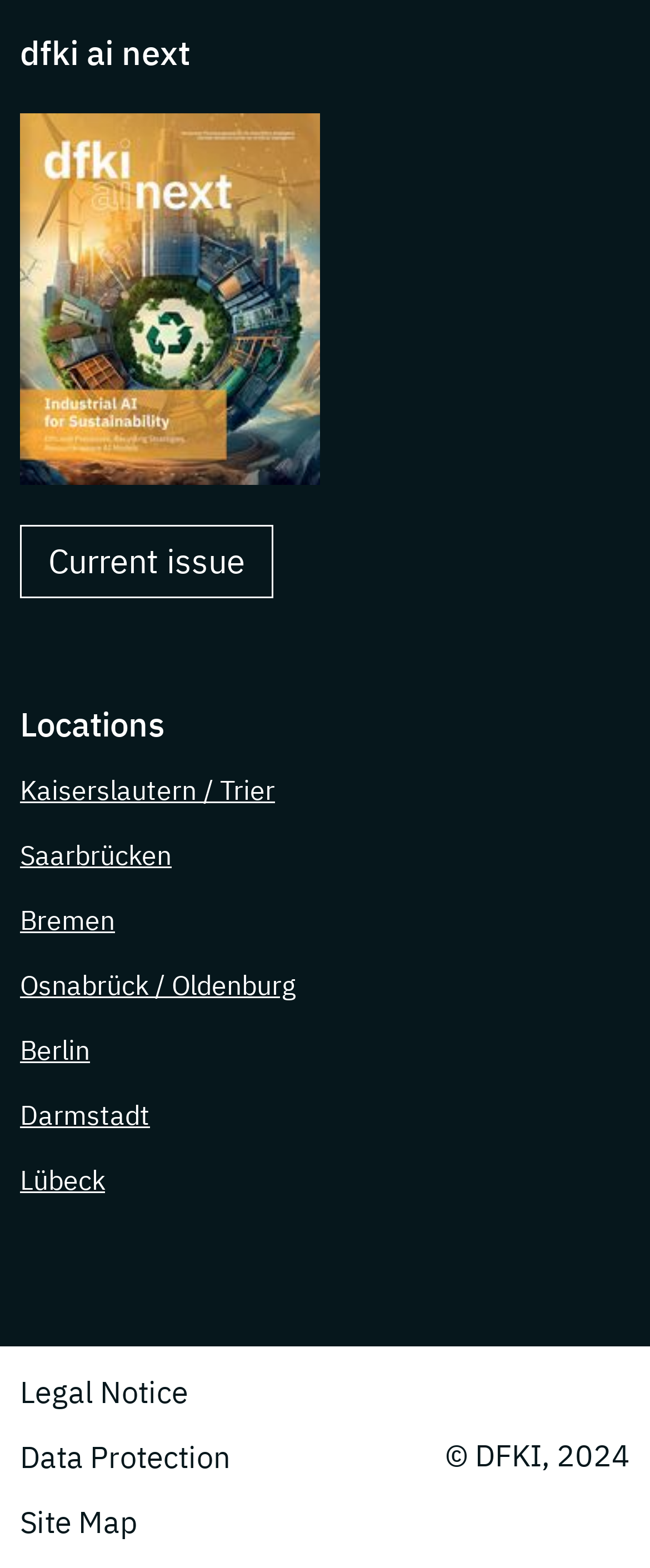Analyze the image and deliver a detailed answer to the question: How many locations are listed?

I counted the number of links under the 'Locations' heading, which are Kaiserslautern / Trier, Saarbrücken, Bremen, Osnabrück / Oldenburg, Berlin, Darmstadt, Lübeck, and found that there are 8 locations listed.